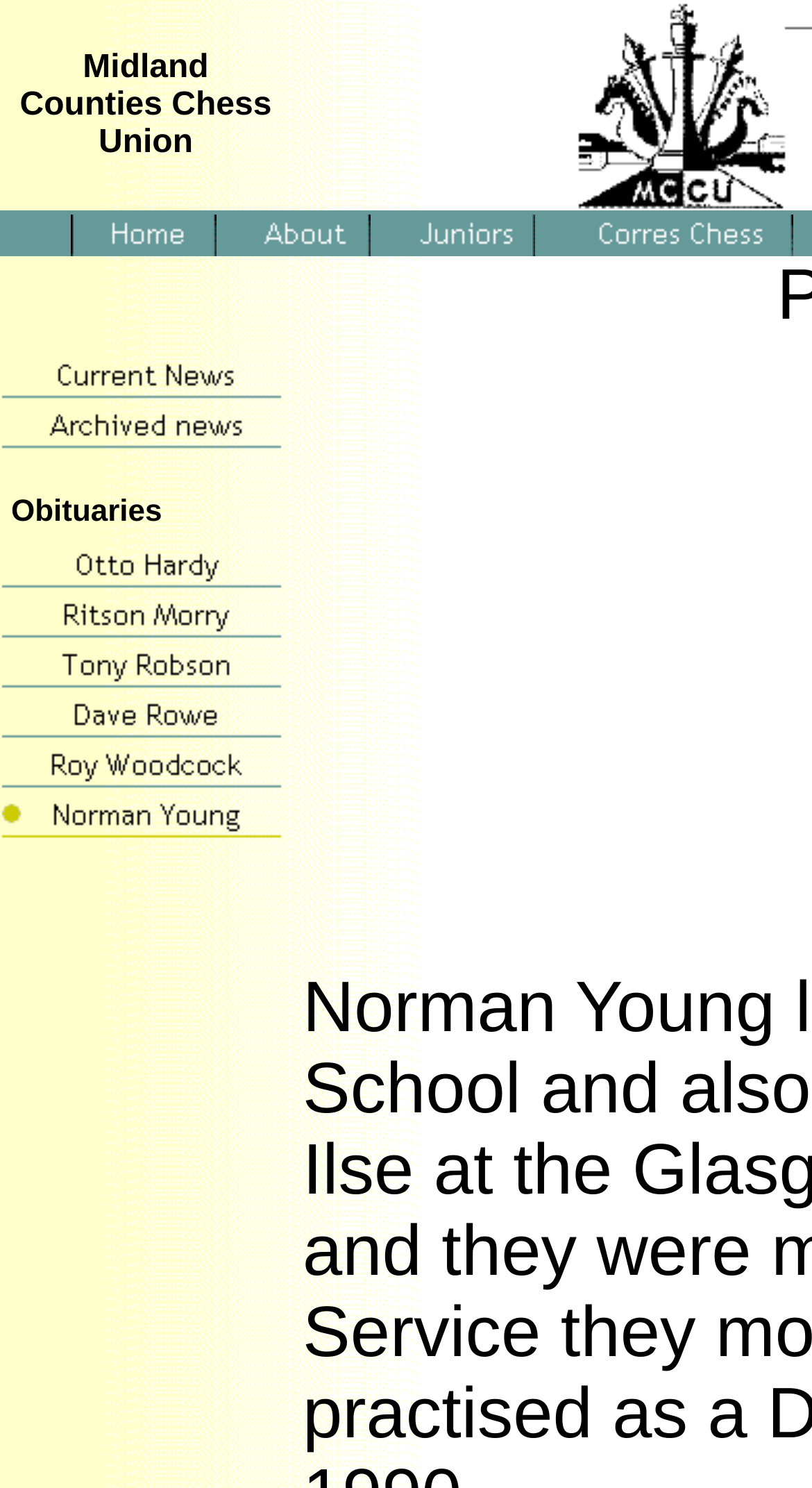Please find the bounding box coordinates of the element that you should click to achieve the following instruction: "View Current News". The coordinates should be presented as four float numbers between 0 and 1: [left, top, right, bottom].

[0.0, 0.237, 0.359, 0.259]